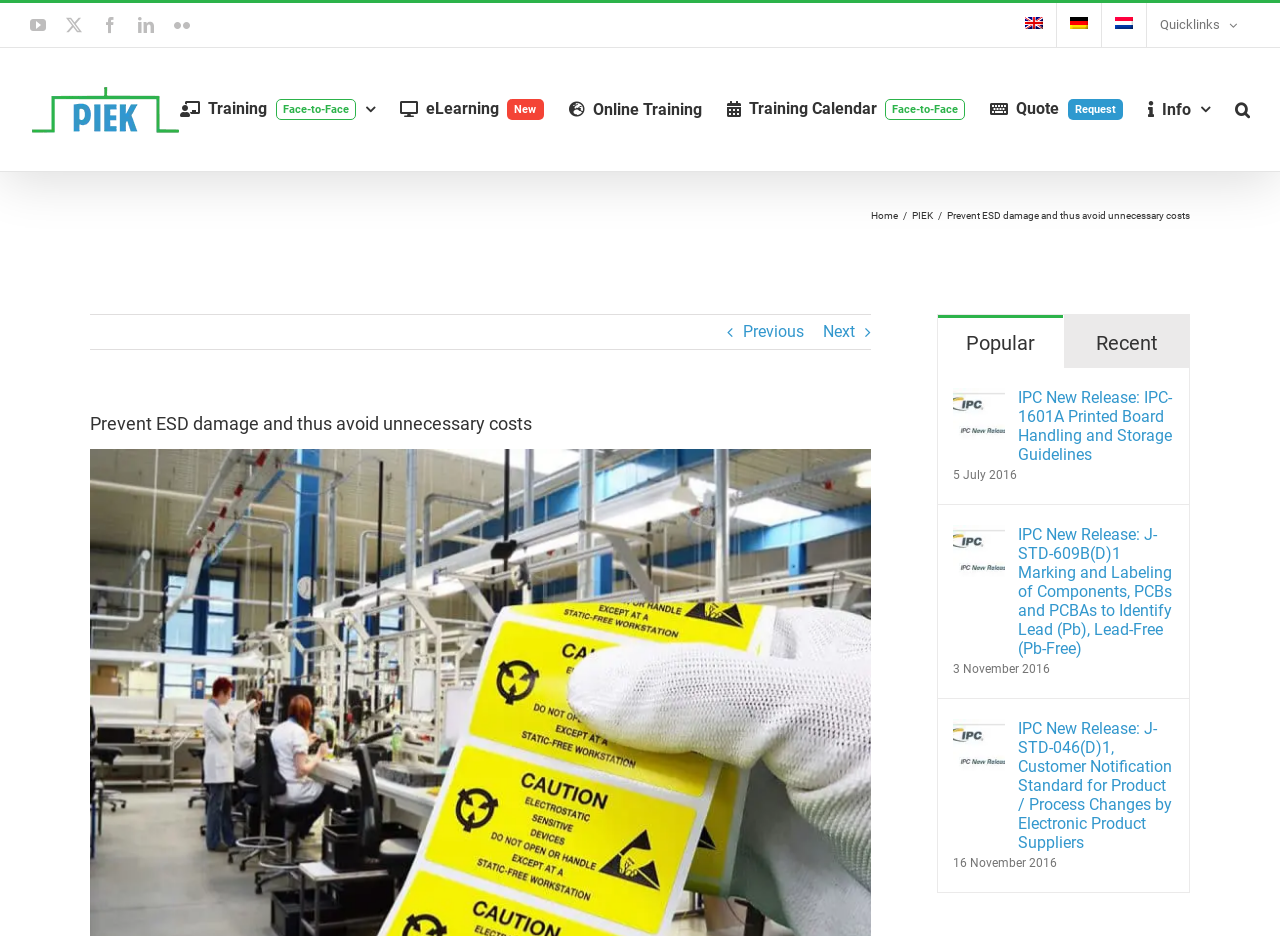How many language options are available?
Give a one-word or short-phrase answer derived from the screenshot.

3